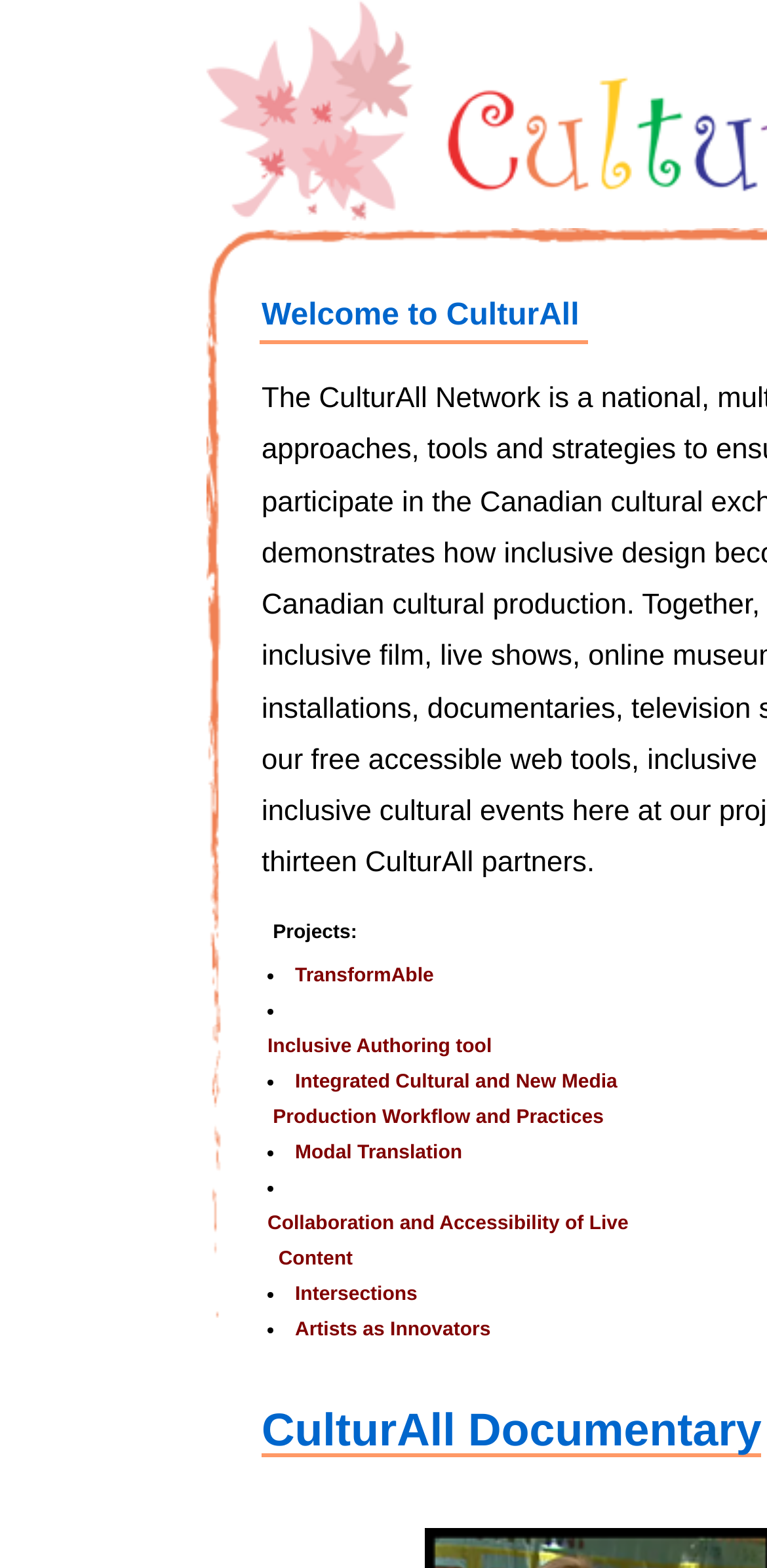Determine the bounding box for the described UI element: "TransformAble".

[0.385, 0.615, 0.566, 0.629]